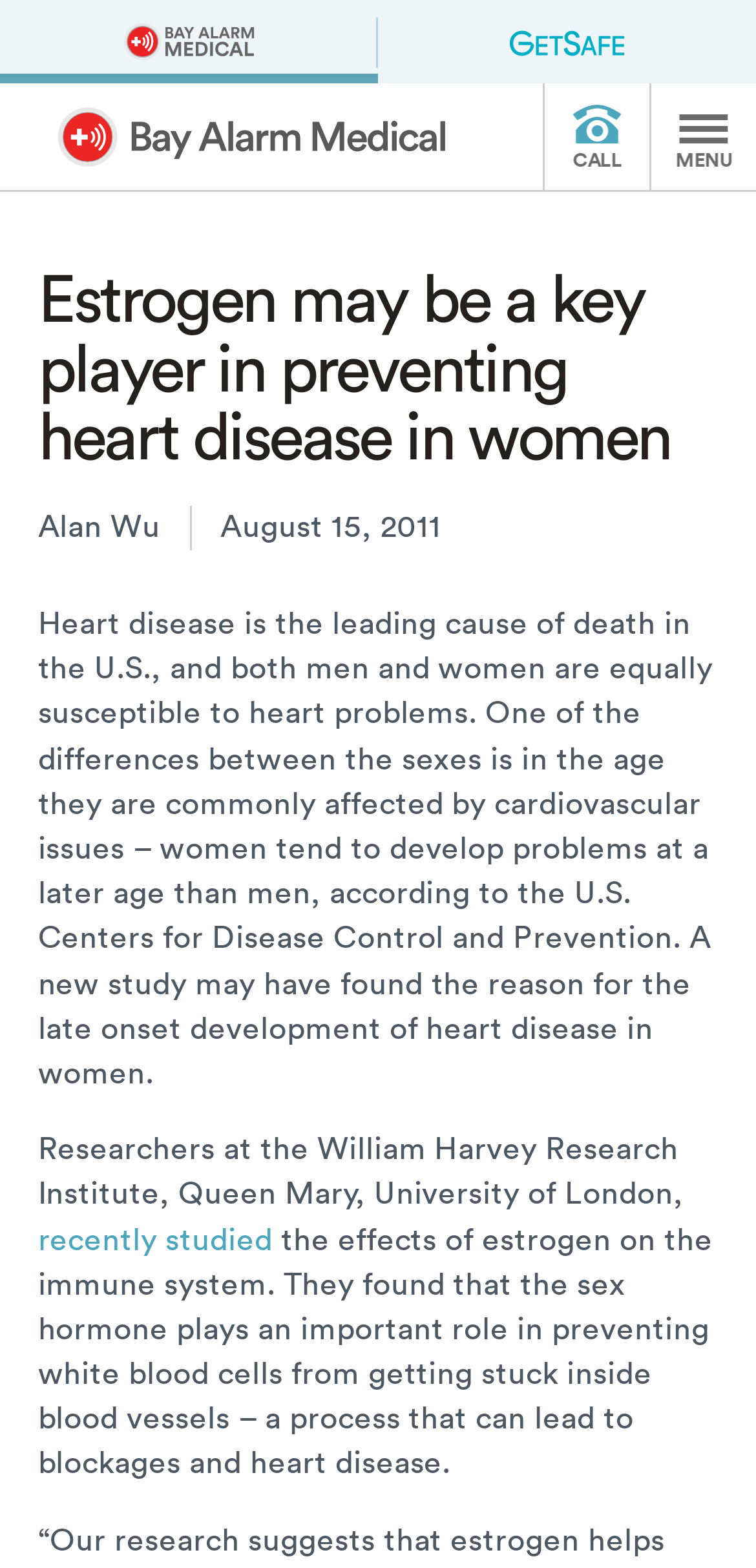Locate the UI element that matches the description CALL in the webpage screenshot. Return the bounding box coordinates in the format (top-left x, top-left y, bottom-right x, bottom-right y), with values ranging from 0 to 1.

[0.718, 0.053, 0.859, 0.121]